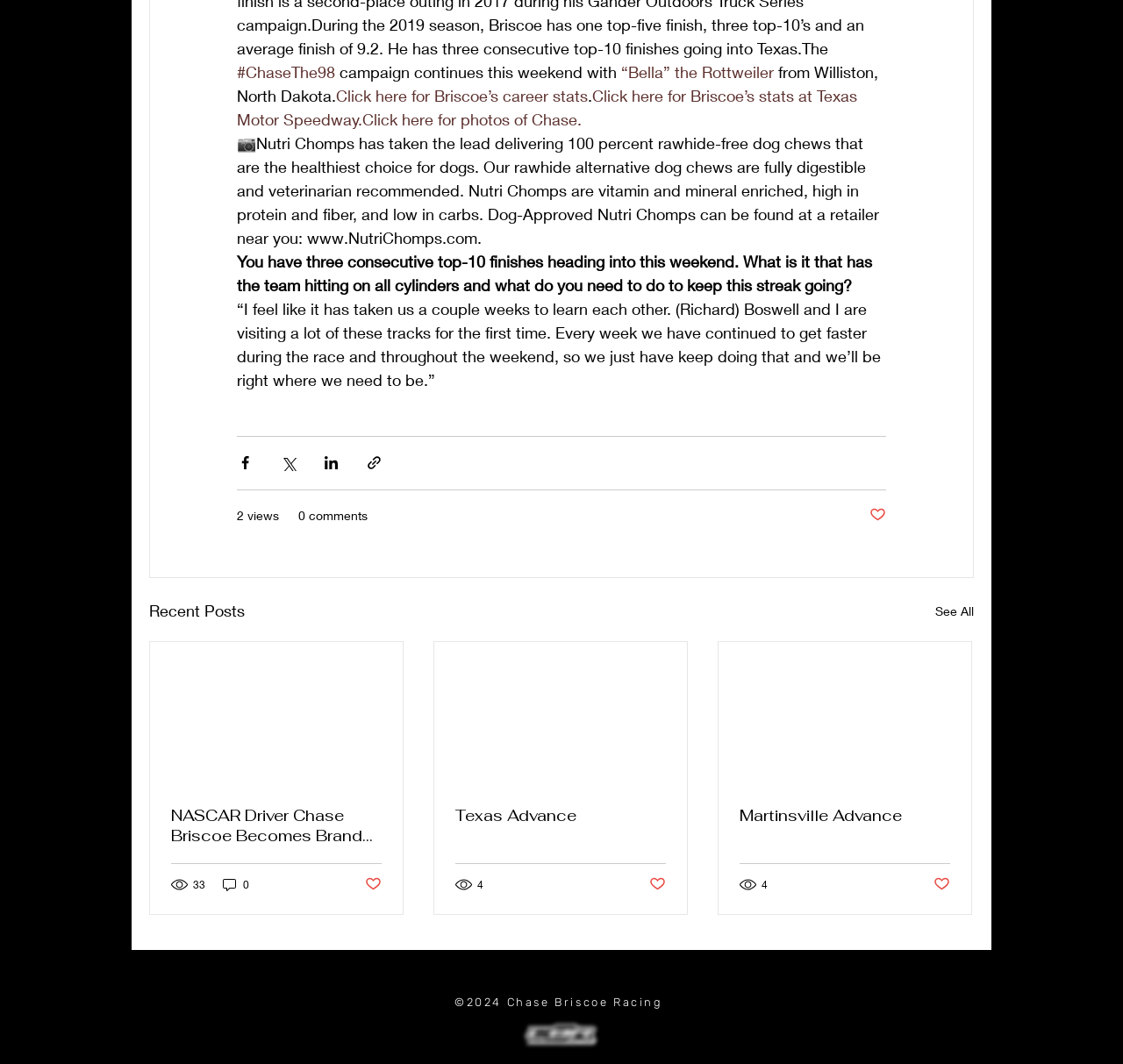Identify the bounding box coordinates for the element you need to click to achieve the following task: "View recent posts". The coordinates must be four float values ranging from 0 to 1, formatted as [left, top, right, bottom].

[0.133, 0.562, 0.218, 0.586]